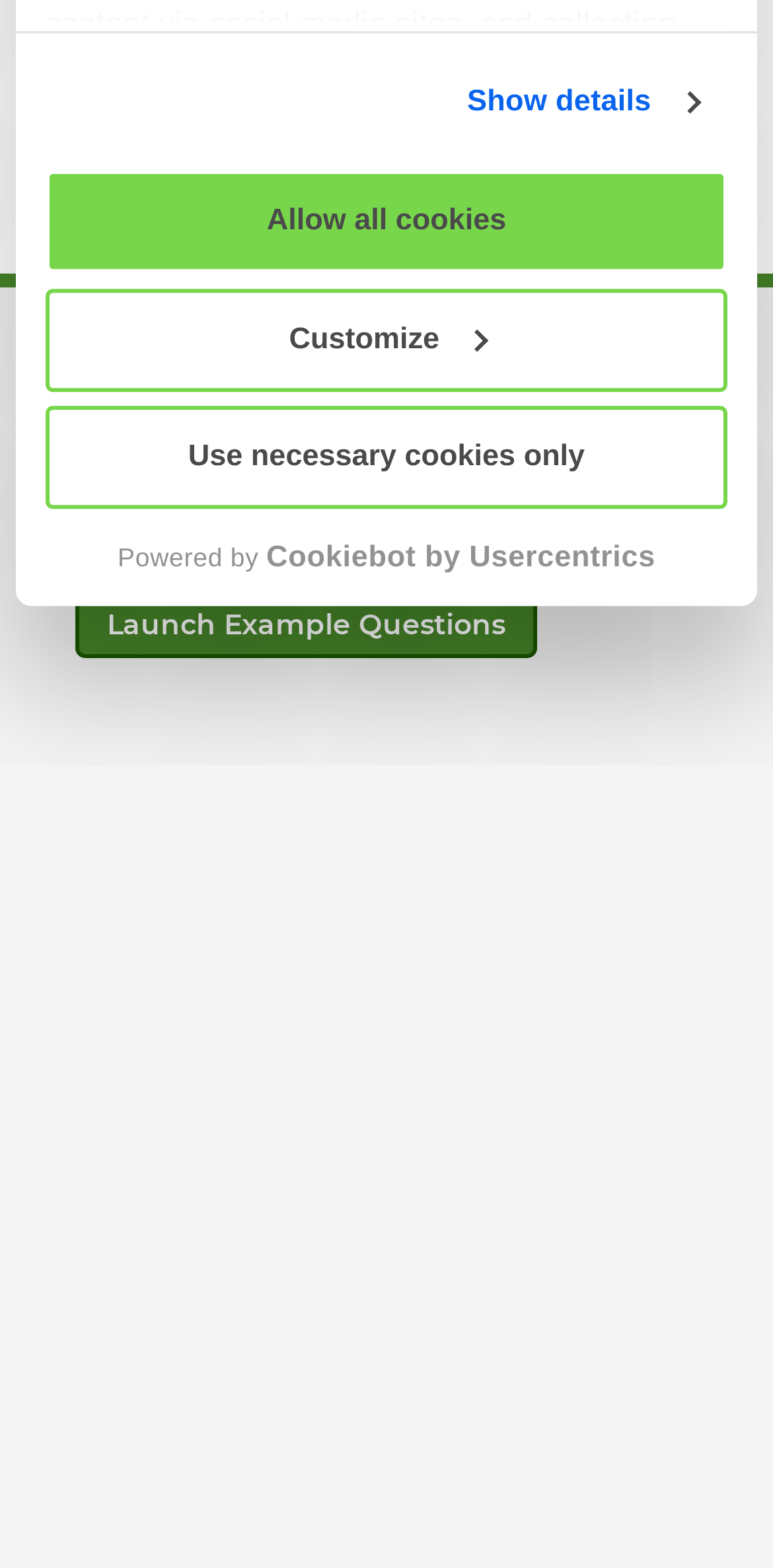Bounding box coordinates should be in the format (top-left x, top-left y, bottom-right x, bottom-right y) and all values should be floating point numbers between 0 and 1. Determine the bounding box coordinate for the UI element described as: Use necessary cookies only

[0.059, 0.259, 0.941, 0.325]